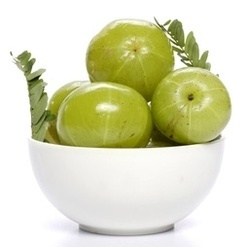Give a meticulous account of what the image depicts.

This image showcases a bowl filled with fresh, green amla fruits, also known as Indian gooseberries. The vibrant, glossy surface of the amla reflects their ripeness and vitality, highlighting their round, smooth shape. Surrounding the fruits are slender green leaves, which add an earthy touch to the presentation. Amla is renowned for its health benefits, being rich in vitamin C and antioxidants. It is often used in various culinary preparations, as well as in traditional Ayurvedic medicine. This particular amla variety is ideal for making spray-dried fruit powders, which are popular ingredients in a range of sweet dishes and confectionery items, enhancing flavors and nutritional value while avoiding harmful additives and preservatives.